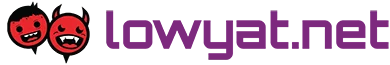Provide an in-depth description of the image.

The image features the logo of Lowyat.NET, a prominent Malaysian technology news and forums platform. The logo showcases a playful design with two stylized cartoon characters, one resembling a mischievous devil and the other a cheeky red-faced figure, both conveying a sense of fun and engagement. The name "lowyat.net" is prominently displayed in a bold purple font, reflecting the brand's vibrant approach to technology and gaming news. This logo symbolizes Lowyat.NET's commitment to providing a lively community for technology enthusiasts and gamers alike, making it a recognizable emblem in the digital landscape of Malaysia.